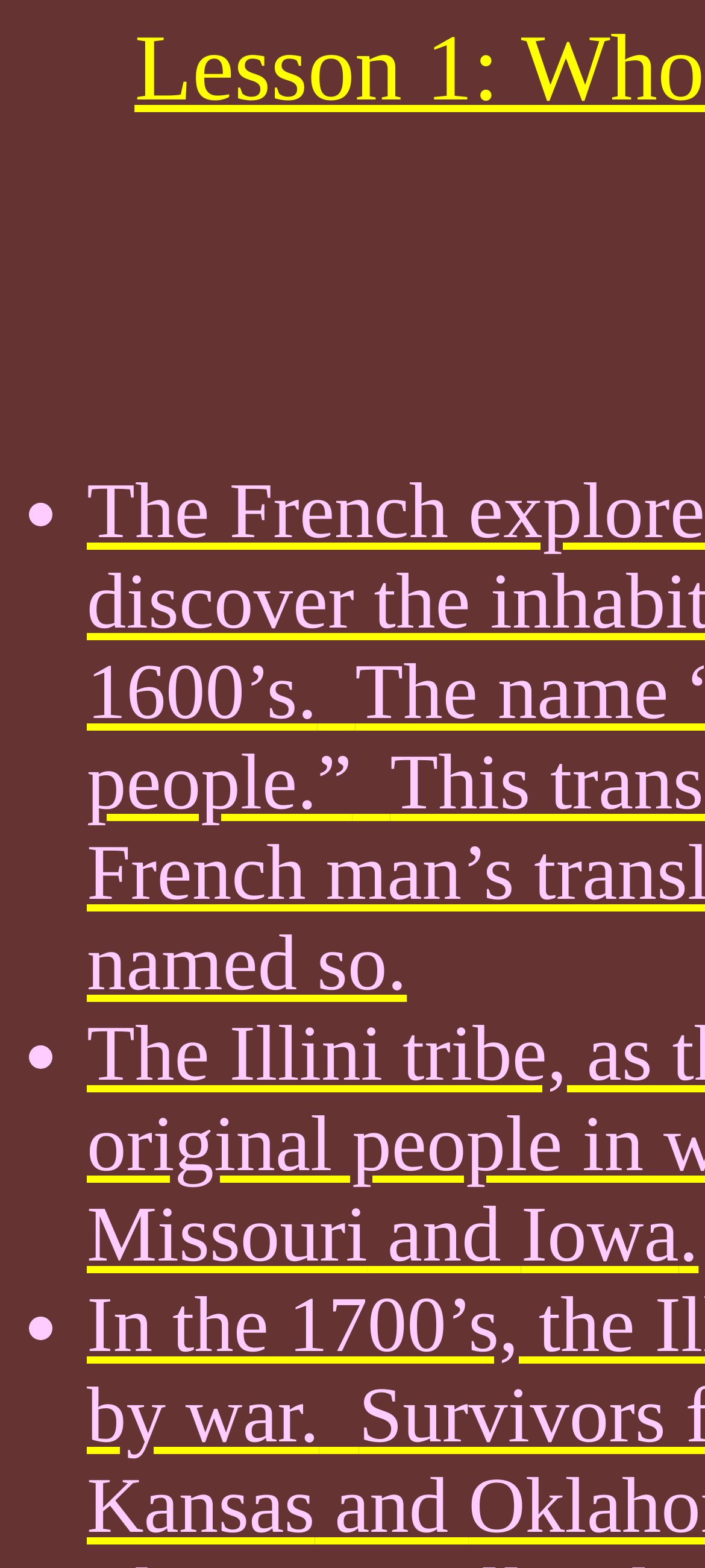Please provide a short answer using a single word or phrase for the question:
What is the last state mentioned?

Kansas